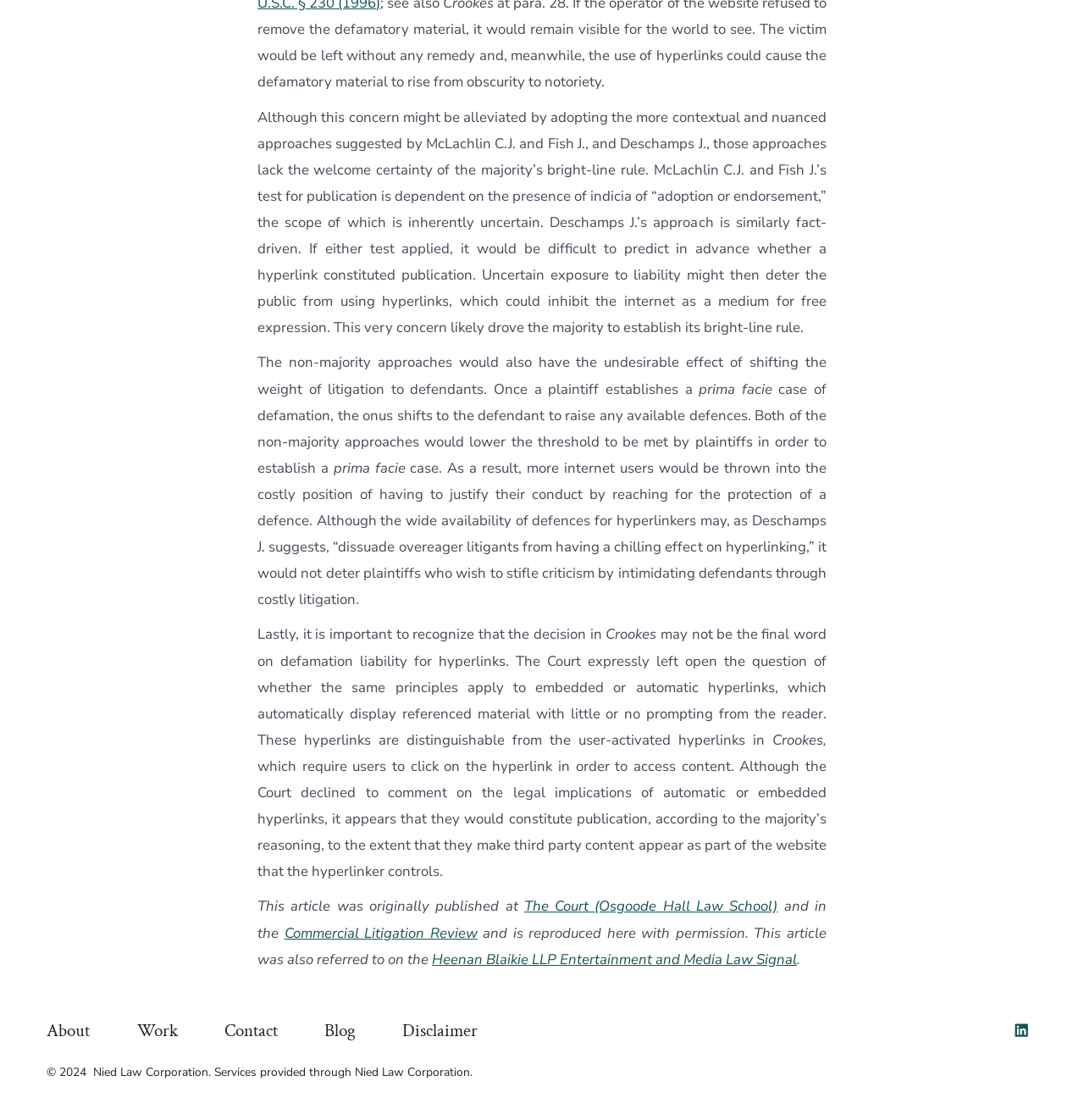Please identify the bounding box coordinates of the region to click in order to complete the given instruction: "Click the link to The Court". The coordinates should be four float numbers between 0 and 1, i.e., [left, top, right, bottom].

[0.483, 0.801, 0.718, 0.818]